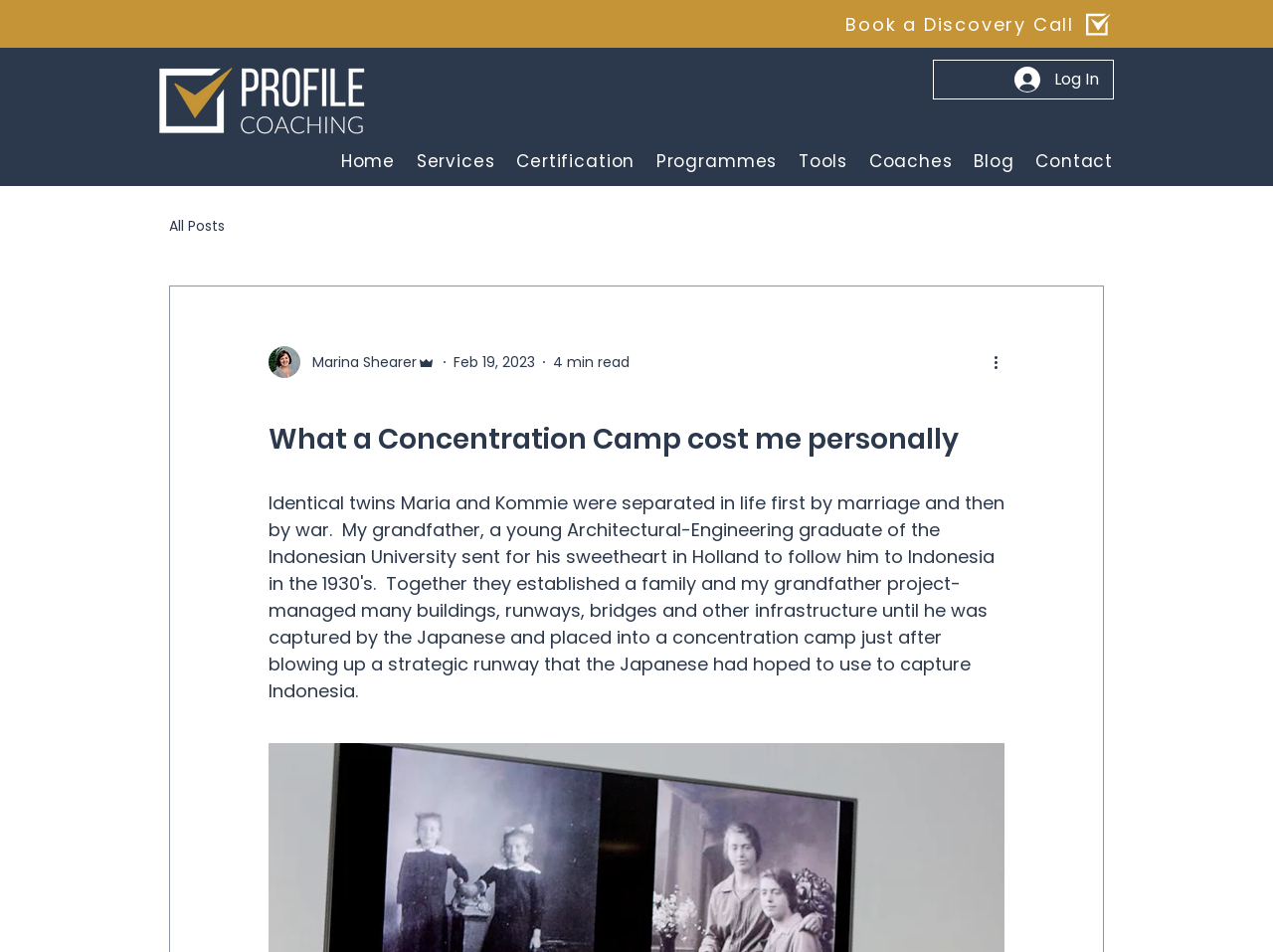Provide a brief response to the question below using a single word or phrase: 
What is the name of the author of the latest article?

Marina Shearer